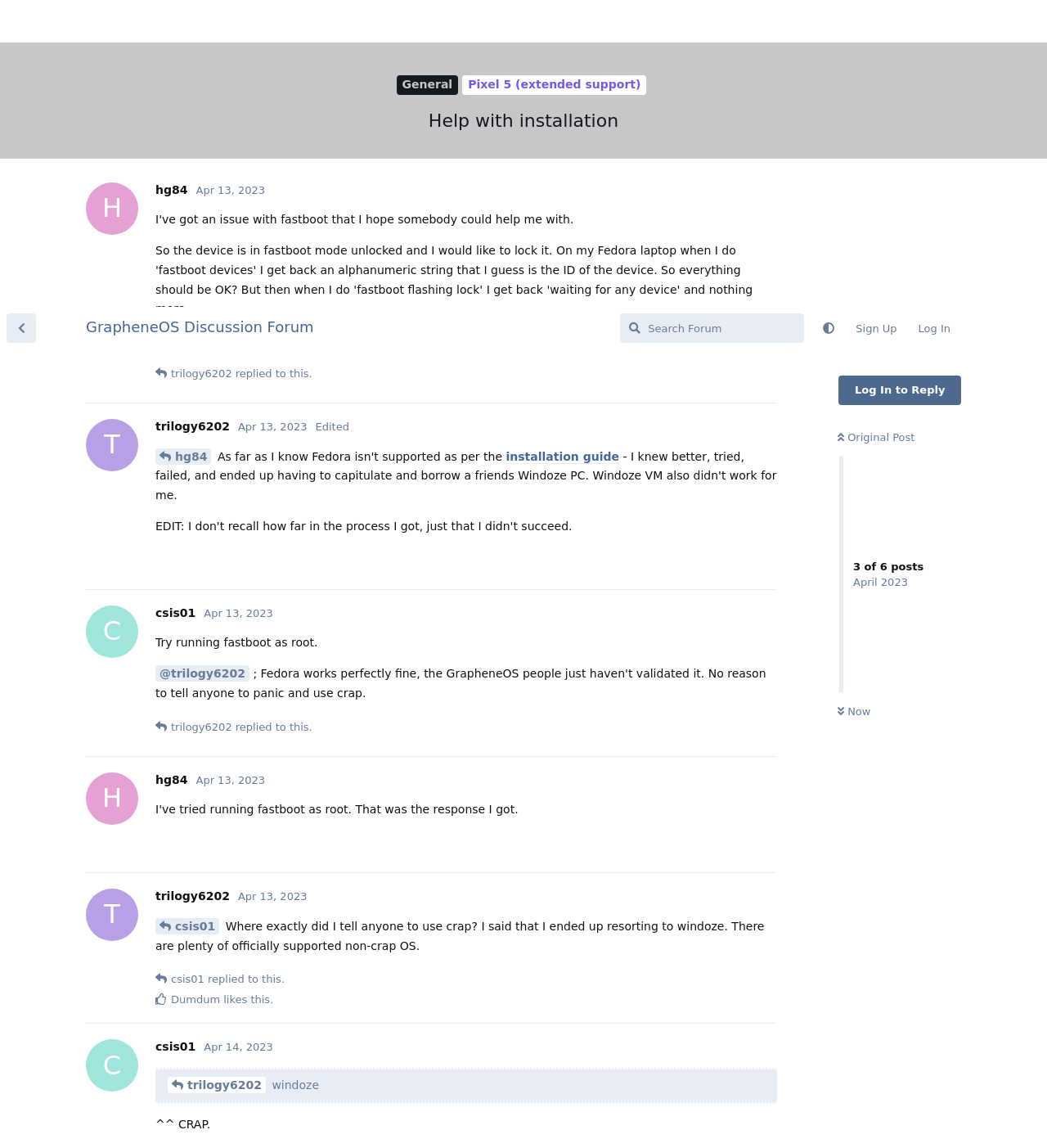What is the username of the person who replied to the original post?
Refer to the image and answer the question using a single word or phrase.

trilogy6202